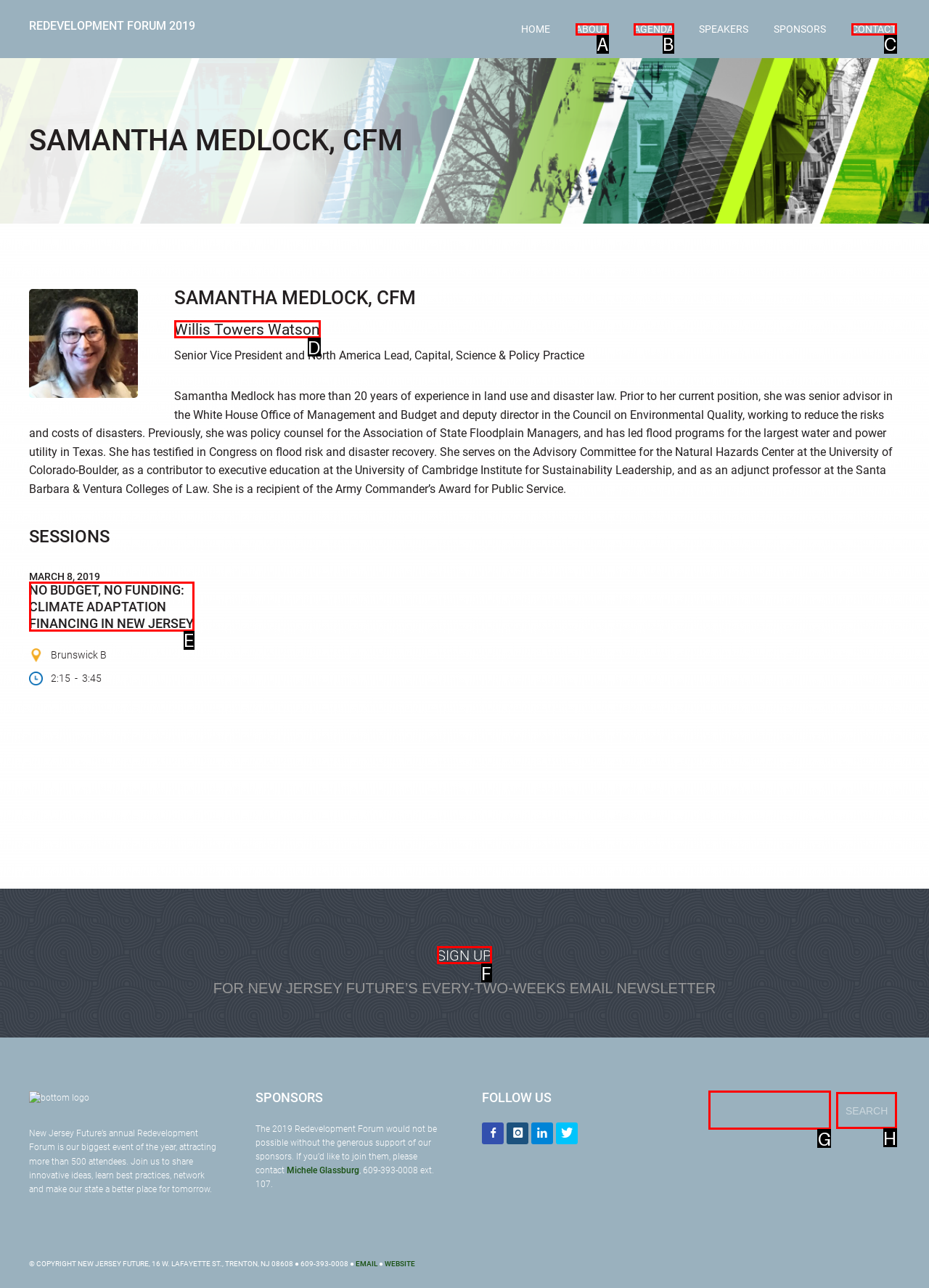Using the description: OPINION, find the best-matching HTML element. Indicate your answer with the letter of the chosen option.

None